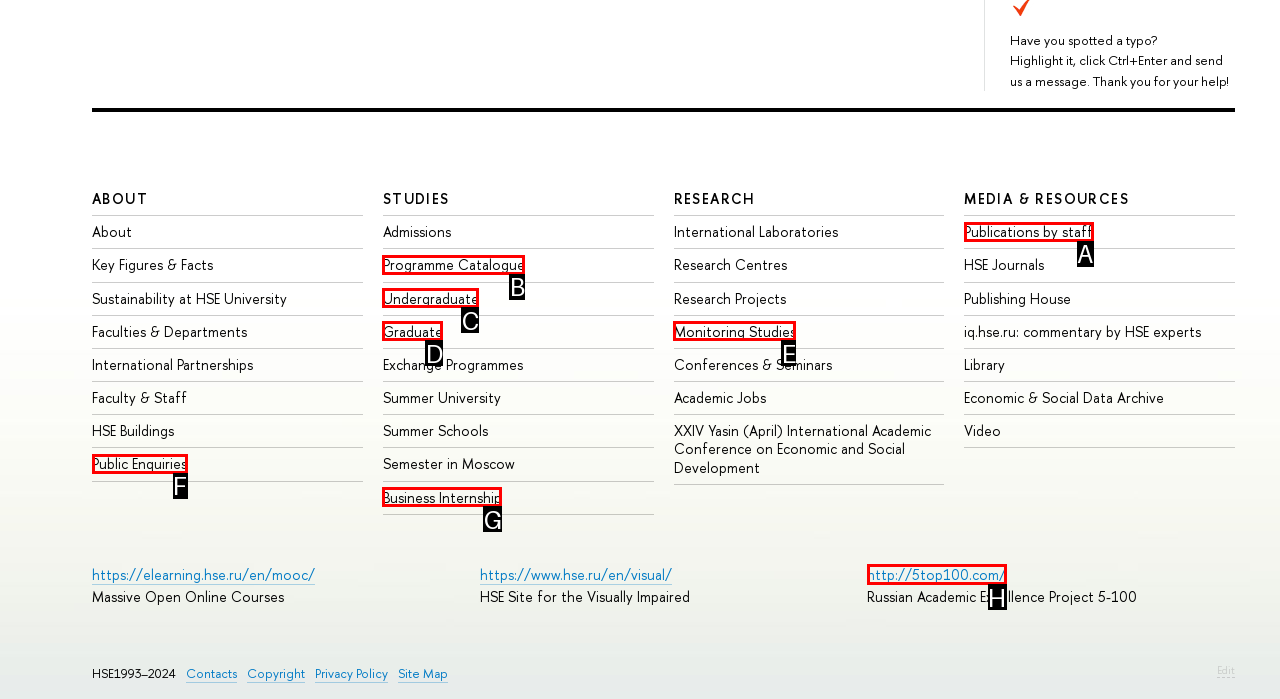Match the element description: Publications by staff to the correct HTML element. Answer with the letter of the selected option.

A